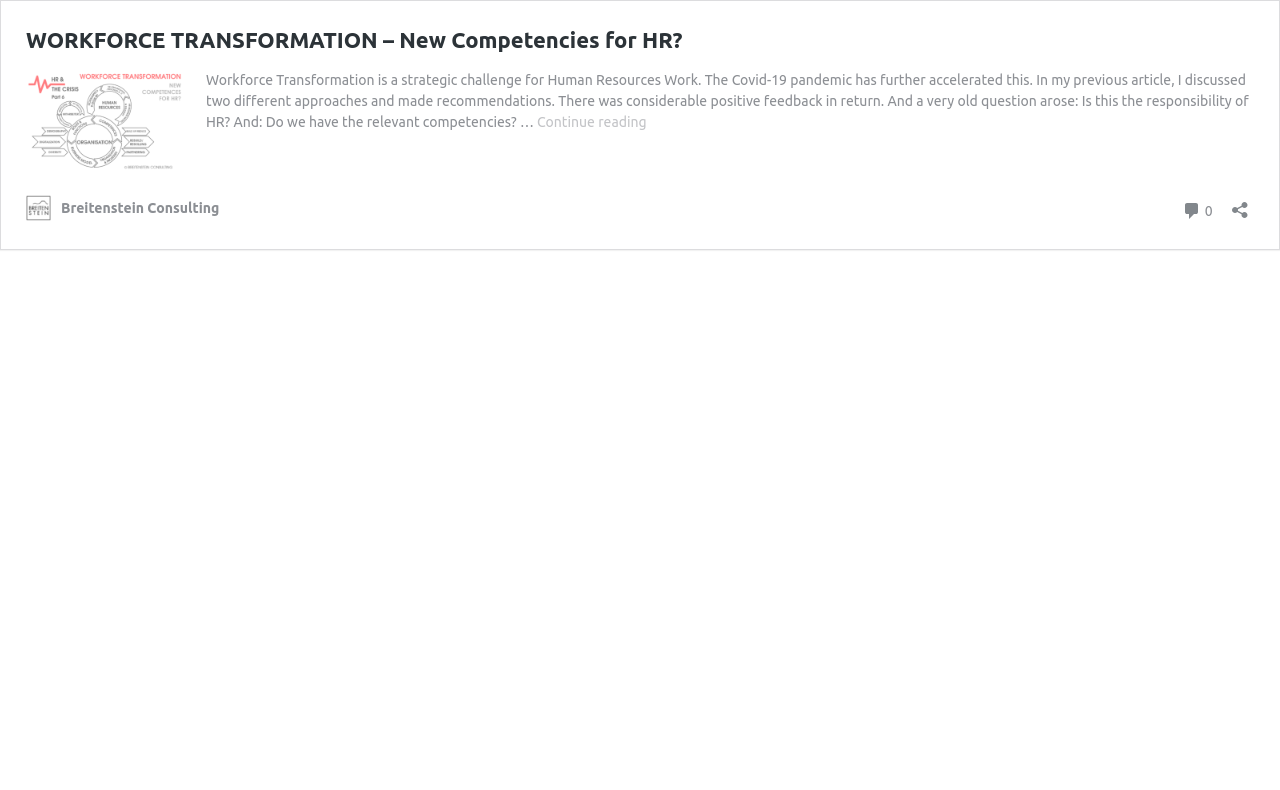Provide a short answer to the following question with just one word or phrase: What is the author's previous article about?

Two different approaches to Workforce Transformation